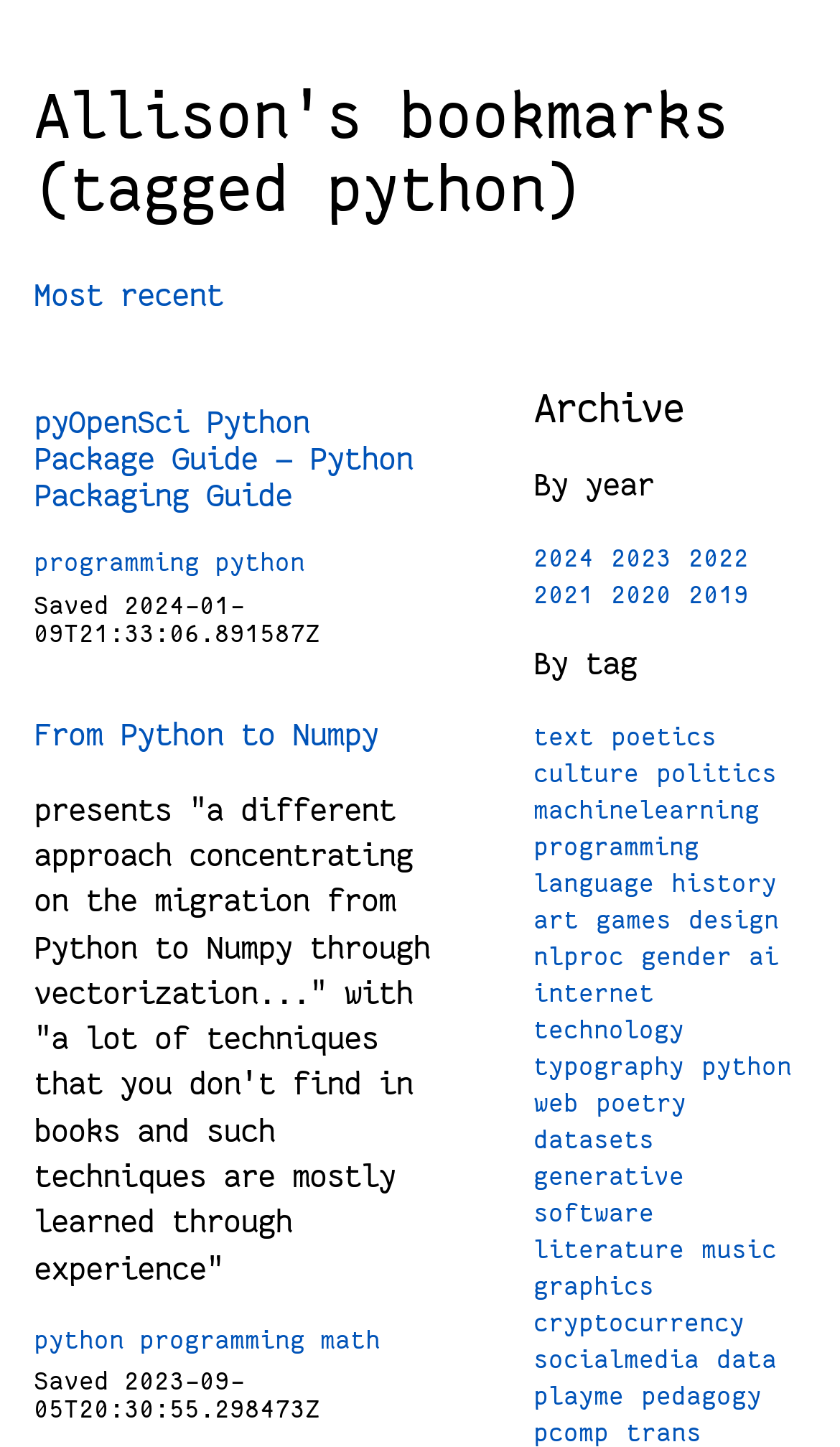Please provide the bounding box coordinate of the region that matches the element description: Most recent. Coordinates should be in the format (top-left x, top-left y, bottom-right x, bottom-right y) and all values should be between 0 and 1.

[0.041, 0.192, 0.267, 0.216]